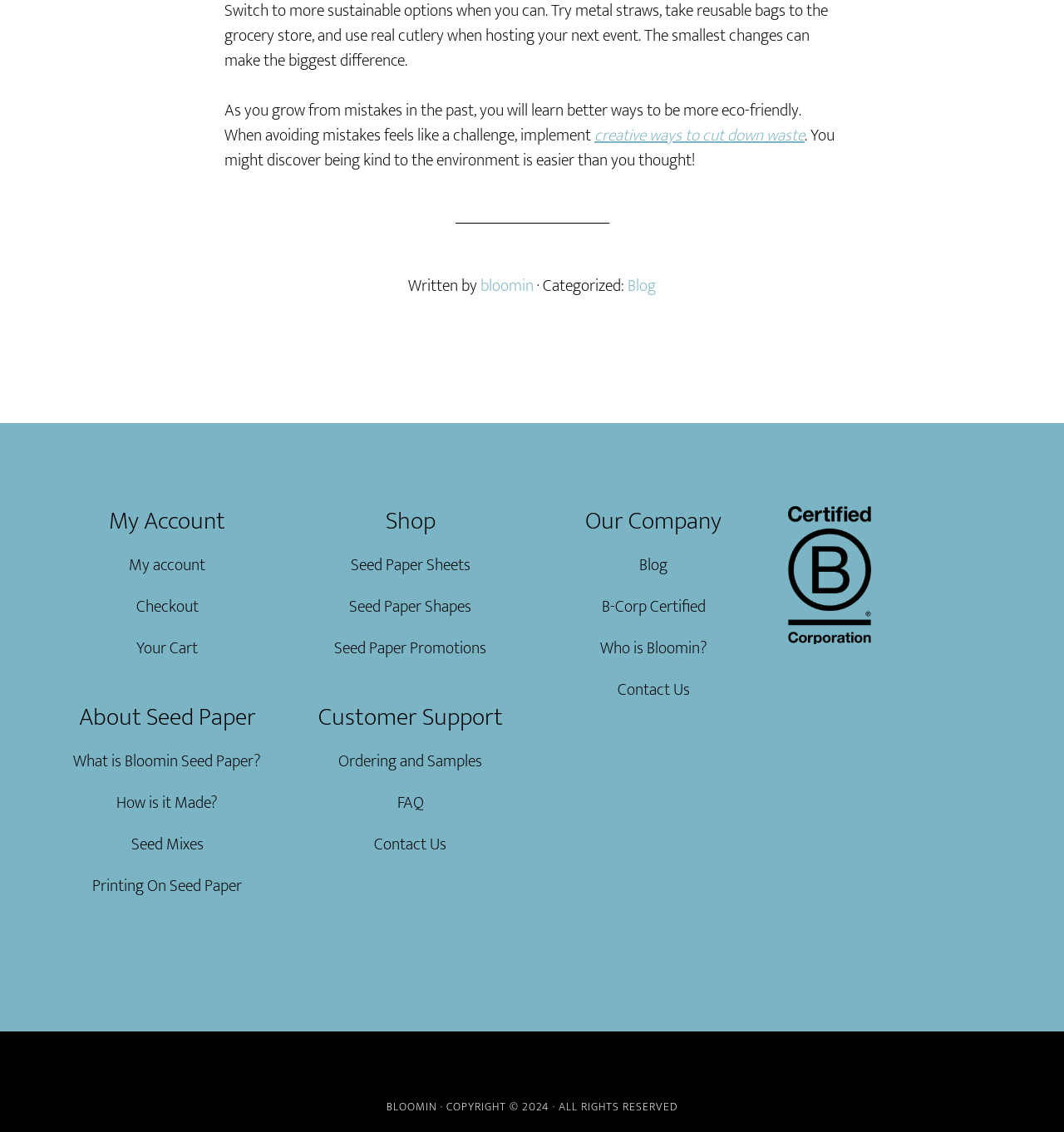What is the name of the author of the blog post?
Please provide a single word or phrase based on the screenshot.

bloomin